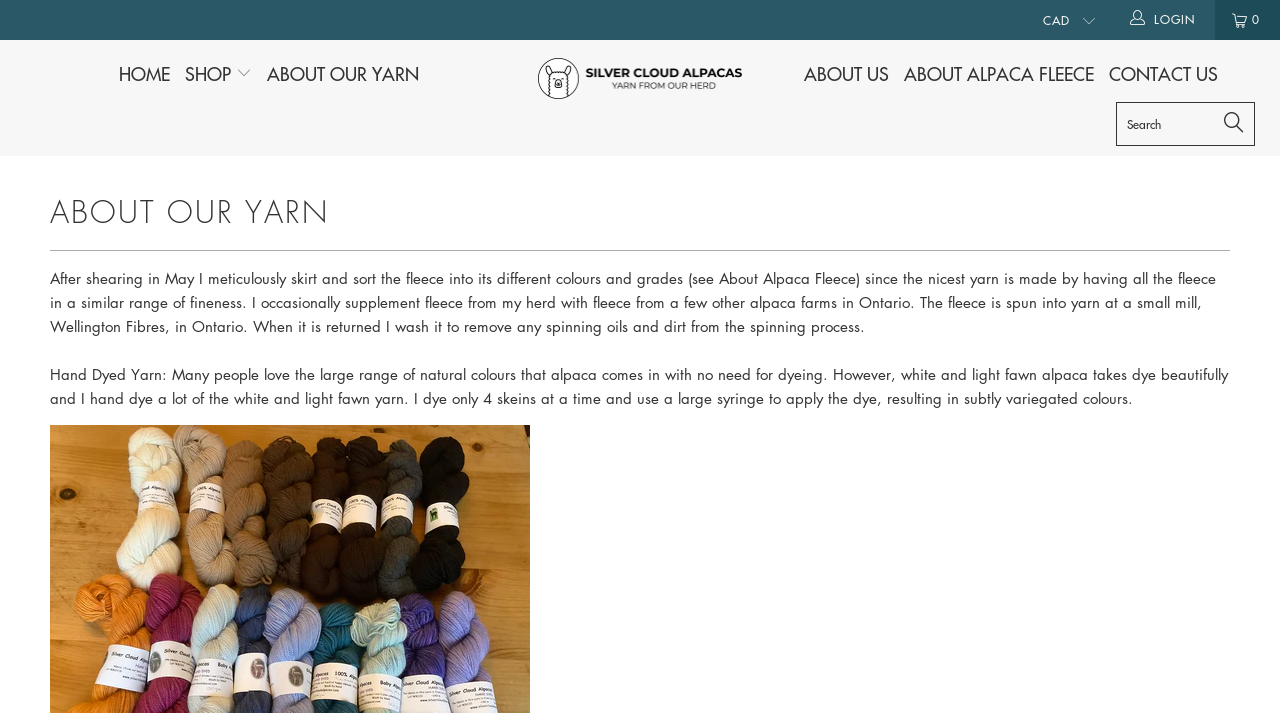Locate the bounding box coordinates of the clickable element to fulfill the following instruction: "Login to the website". Provide the coordinates as four float numbers between 0 and 1 in the format [left, top, right, bottom].

[0.881, 0.0, 0.937, 0.056]